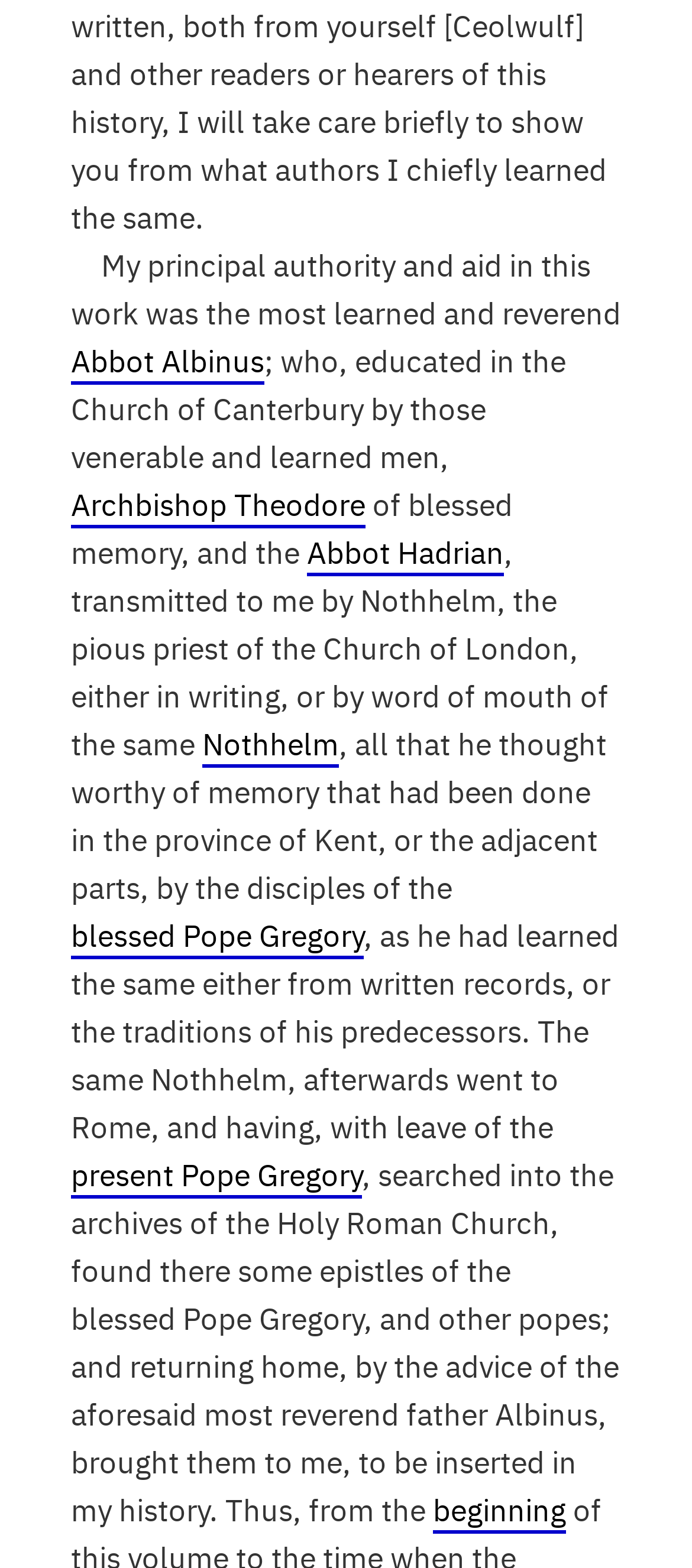Please give a succinct answer to the question in one word or phrase:
Who is the principal authority mentioned?

Abbot Albinus